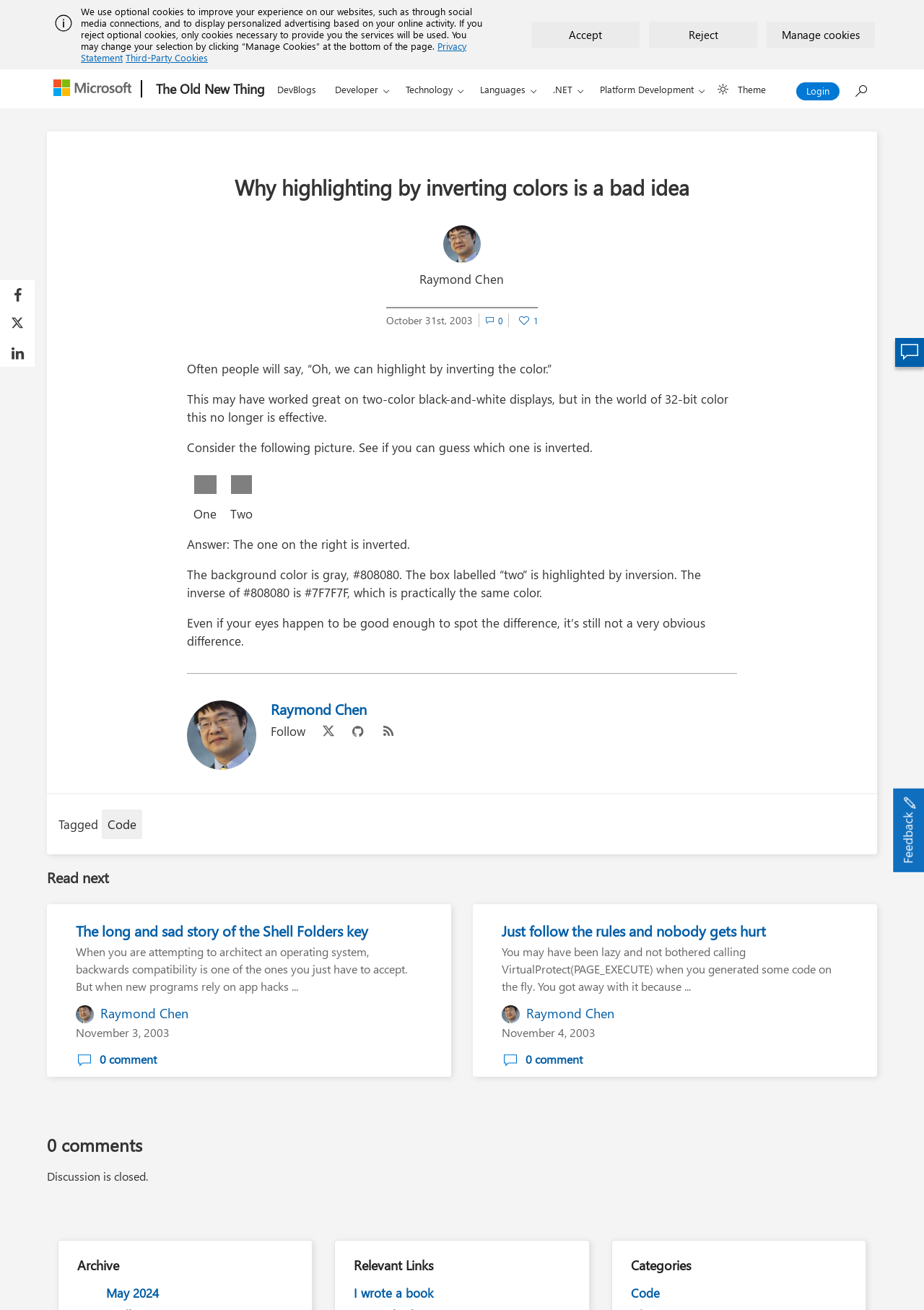Find the bounding box coordinates of the clickable element required to execute the following instruction: "Read the article 'The long and sad story of the Shell Folders key'". Provide the coordinates as four float numbers between 0 and 1, i.e., [left, top, right, bottom].

[0.082, 0.704, 0.457, 0.717]